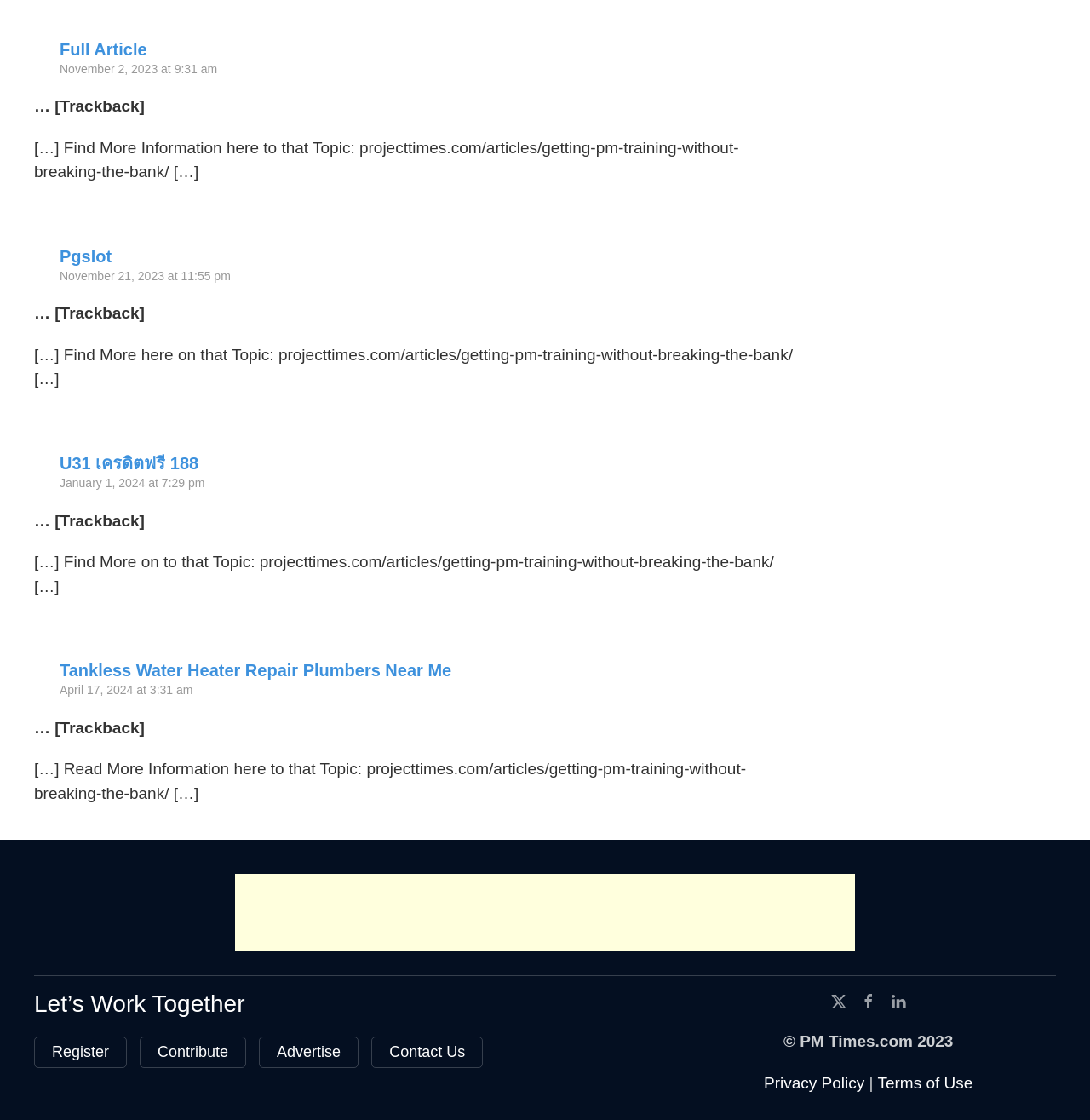Please locate the bounding box coordinates of the element's region that needs to be clicked to follow the instruction: "Click on 'Full Article'". The bounding box coordinates should be provided as four float numbers between 0 and 1, i.e., [left, top, right, bottom].

[0.055, 0.036, 0.135, 0.052]